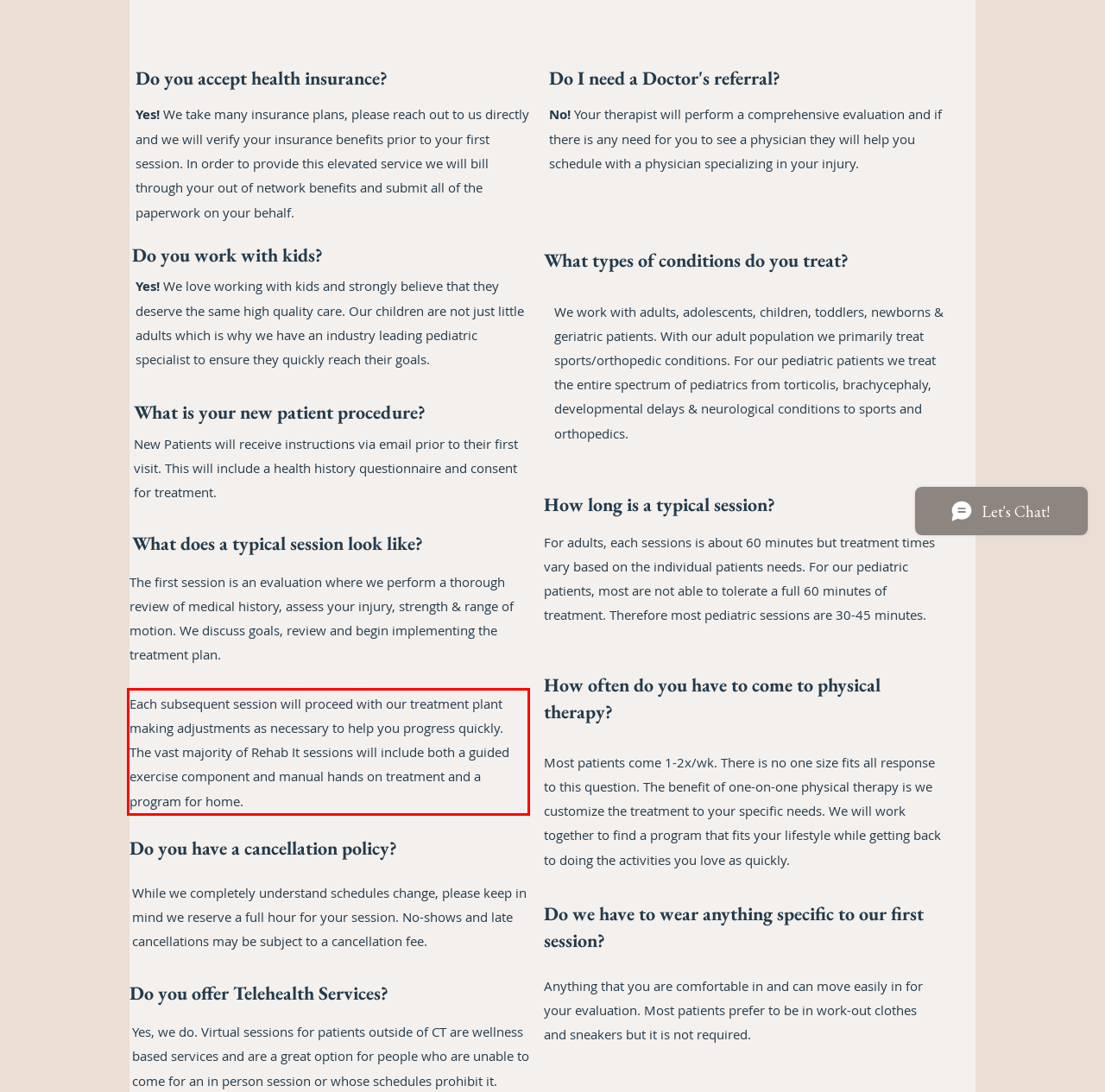Observe the screenshot of the webpage, locate the red bounding box, and extract the text content within it.

Each subsequent session will proceed with our treatment plant making adjustments as necessary to help you progress quickly. The vast majority of Rehab It sessions will include both a guided exercise component and manual hands on treatment and a program for home.